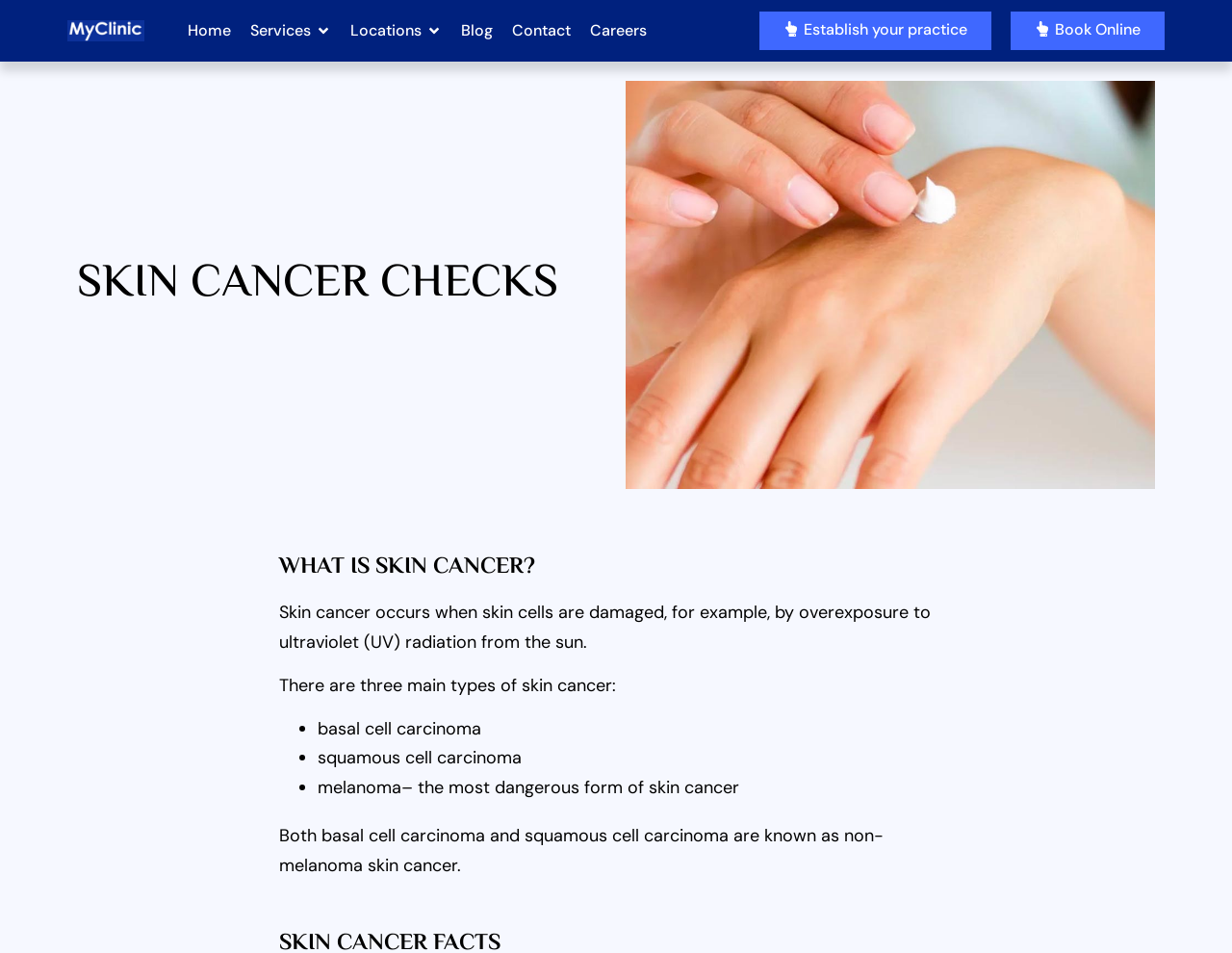Indicate the bounding box coordinates of the element that needs to be clicked to satisfy the following instruction: "Click the 'Home' link". The coordinates should be four float numbers between 0 and 1, i.e., [left, top, right, bottom].

[0.152, 0.02, 0.188, 0.044]